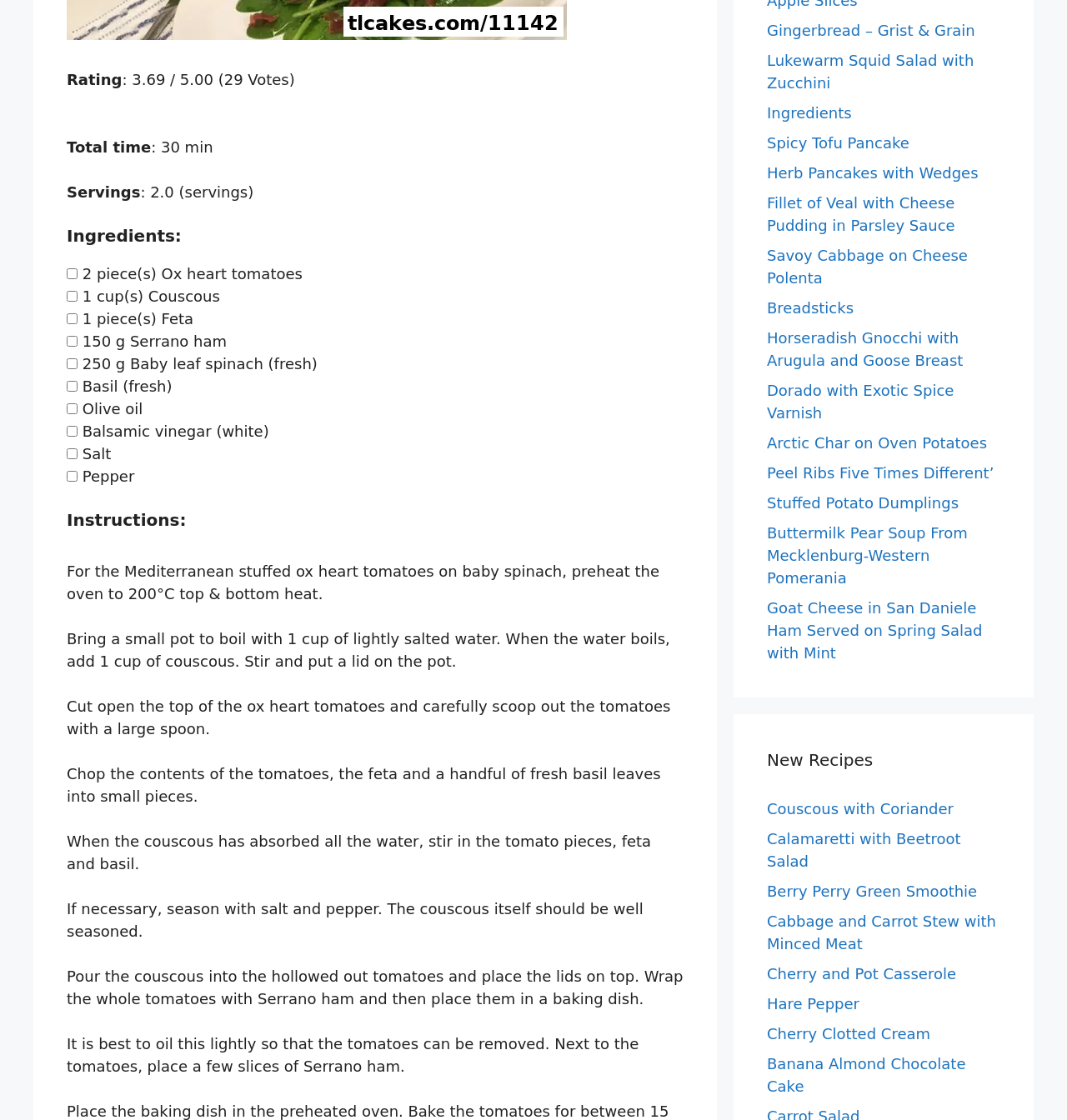Based on the description "Hare Pepper", find the bounding box of the specified UI element.

[0.719, 0.888, 0.805, 0.904]